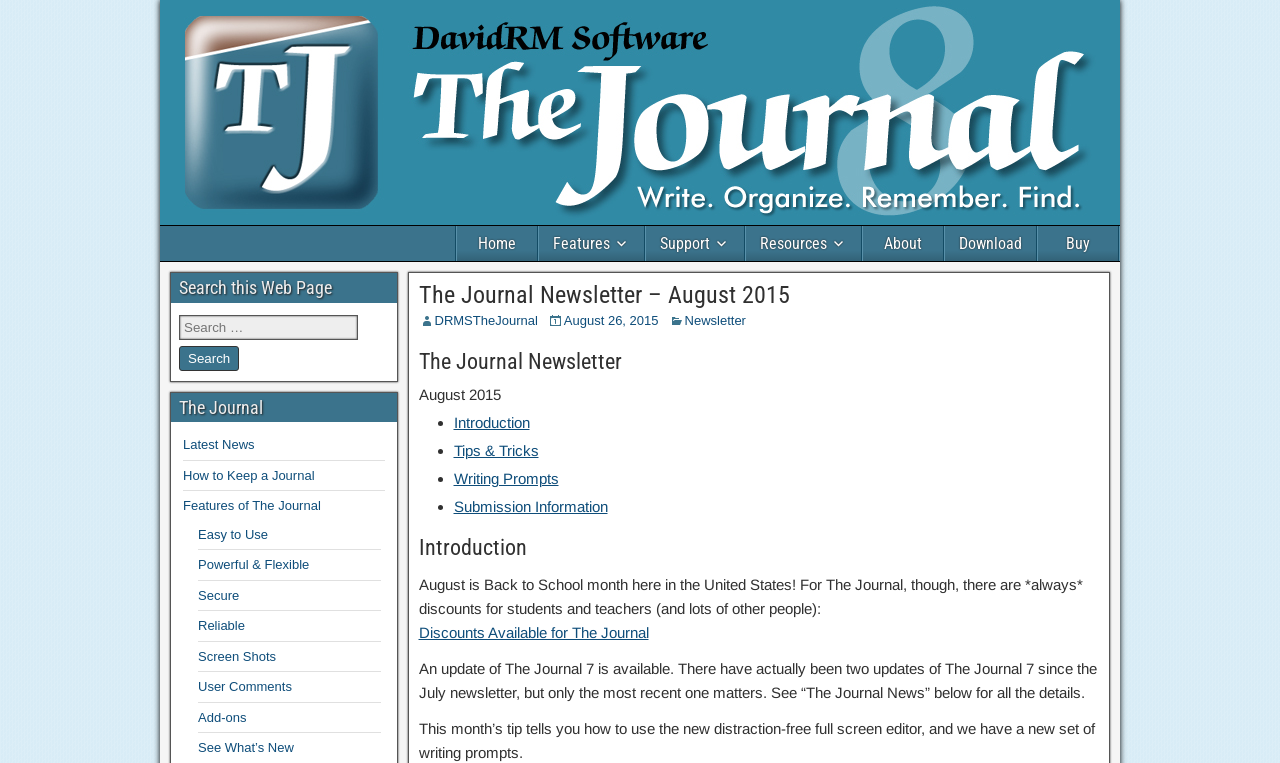Please identify the bounding box coordinates of the area that needs to be clicked to follow this instruction: "Search this web page".

[0.14, 0.407, 0.304, 0.489]